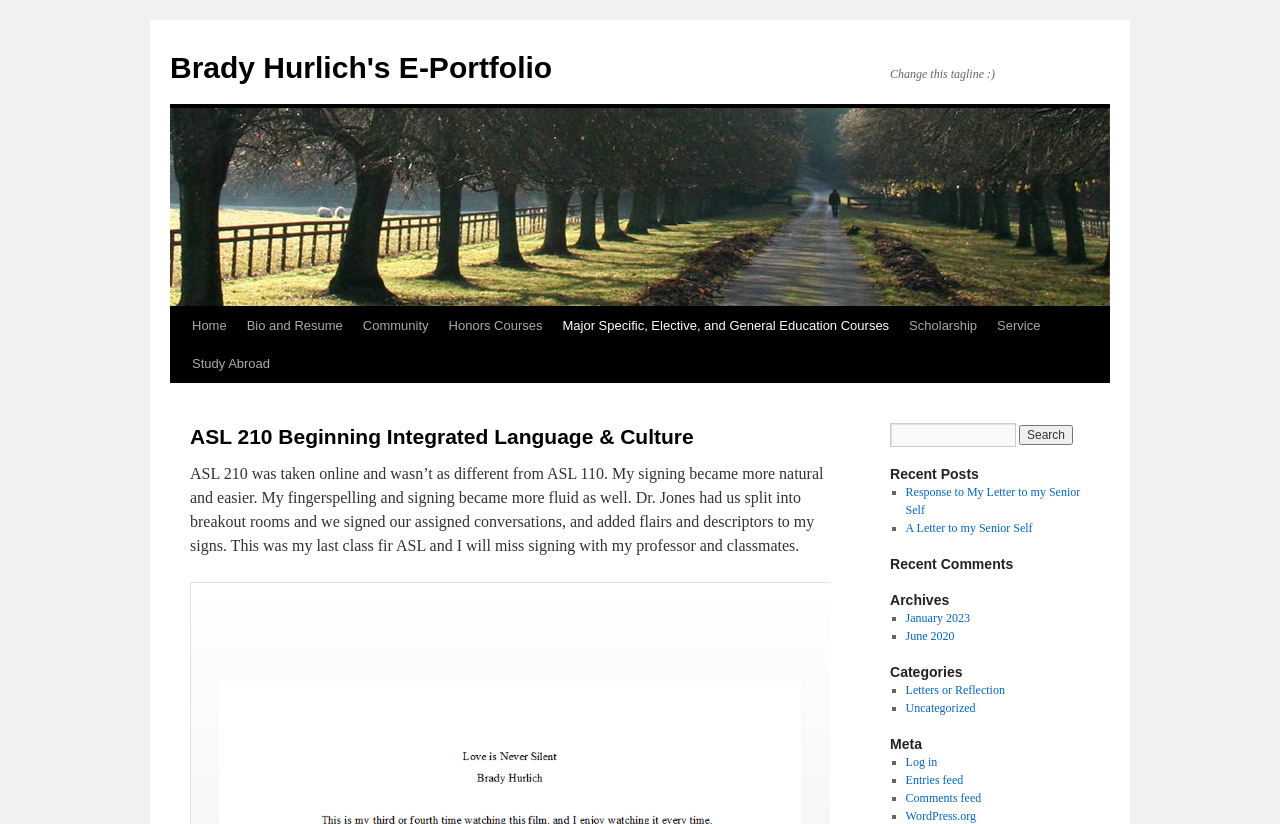Locate the bounding box coordinates of the segment that needs to be clicked to meet this instruction: "Click on the 'Home' link".

[0.142, 0.373, 0.185, 0.419]